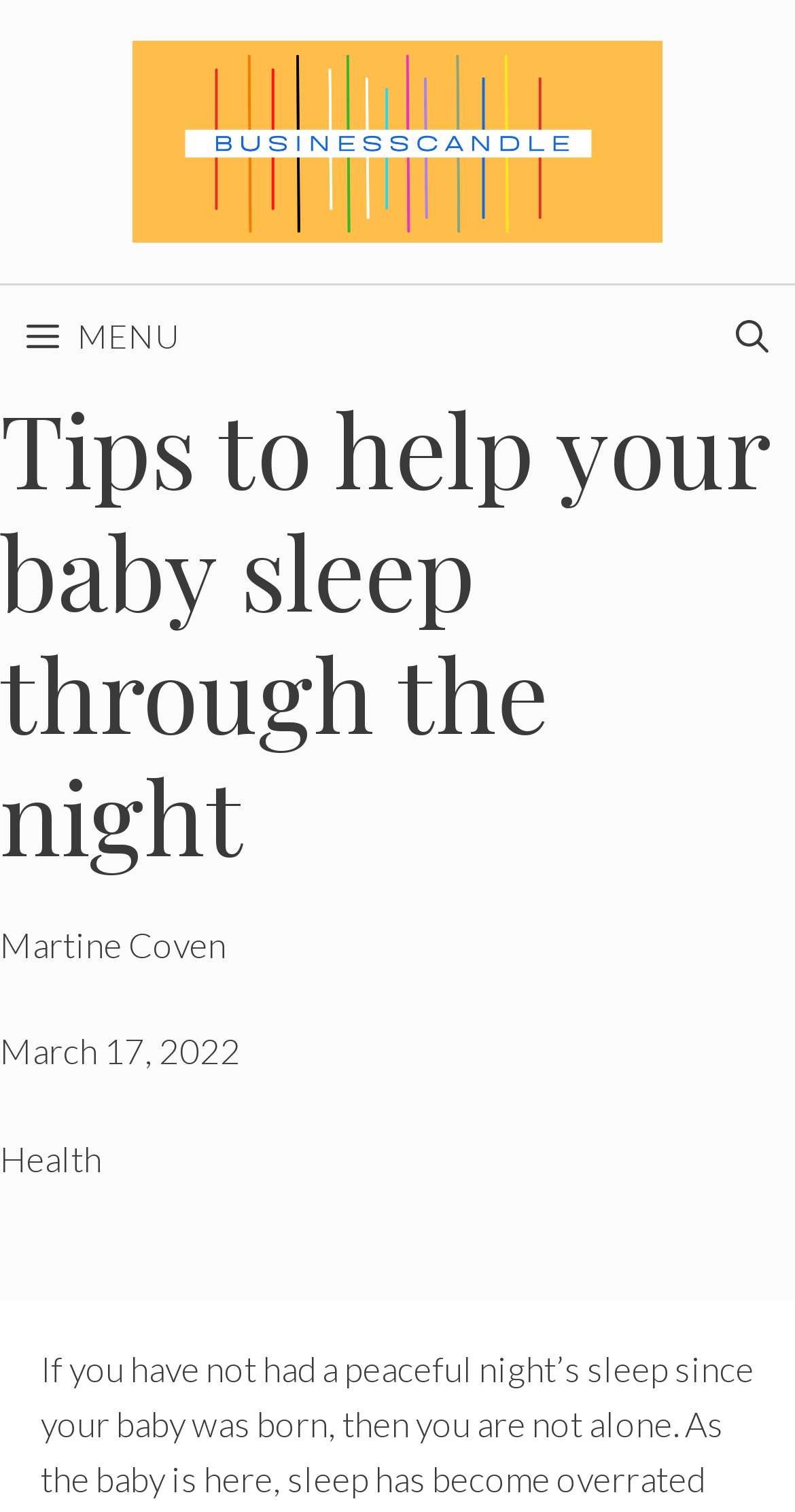Describe all visible elements and their arrangement on the webpage.

This webpage is about providing tips to help babies sleep through the night. At the top of the page, there is a banner with the site's name, "businesscandle.com", accompanied by a logo image. Below the banner, there is a primary navigation menu with a "MENU" button and a link to open a search bar, located at the top right corner.

The main content of the page starts with a heading that reads "Tips to help your baby sleep through the night". Below the heading, there is an author's name, "Martine Coven", followed by a timestamp, "March 17, 2022". The category of the article, "Health", is mentioned at the bottom of this section.

Overall, the webpage has a simple and clean layout, with a clear hierarchy of elements. The use of headings, navigation, and categorization makes it easy to navigate and understand the content of the page.